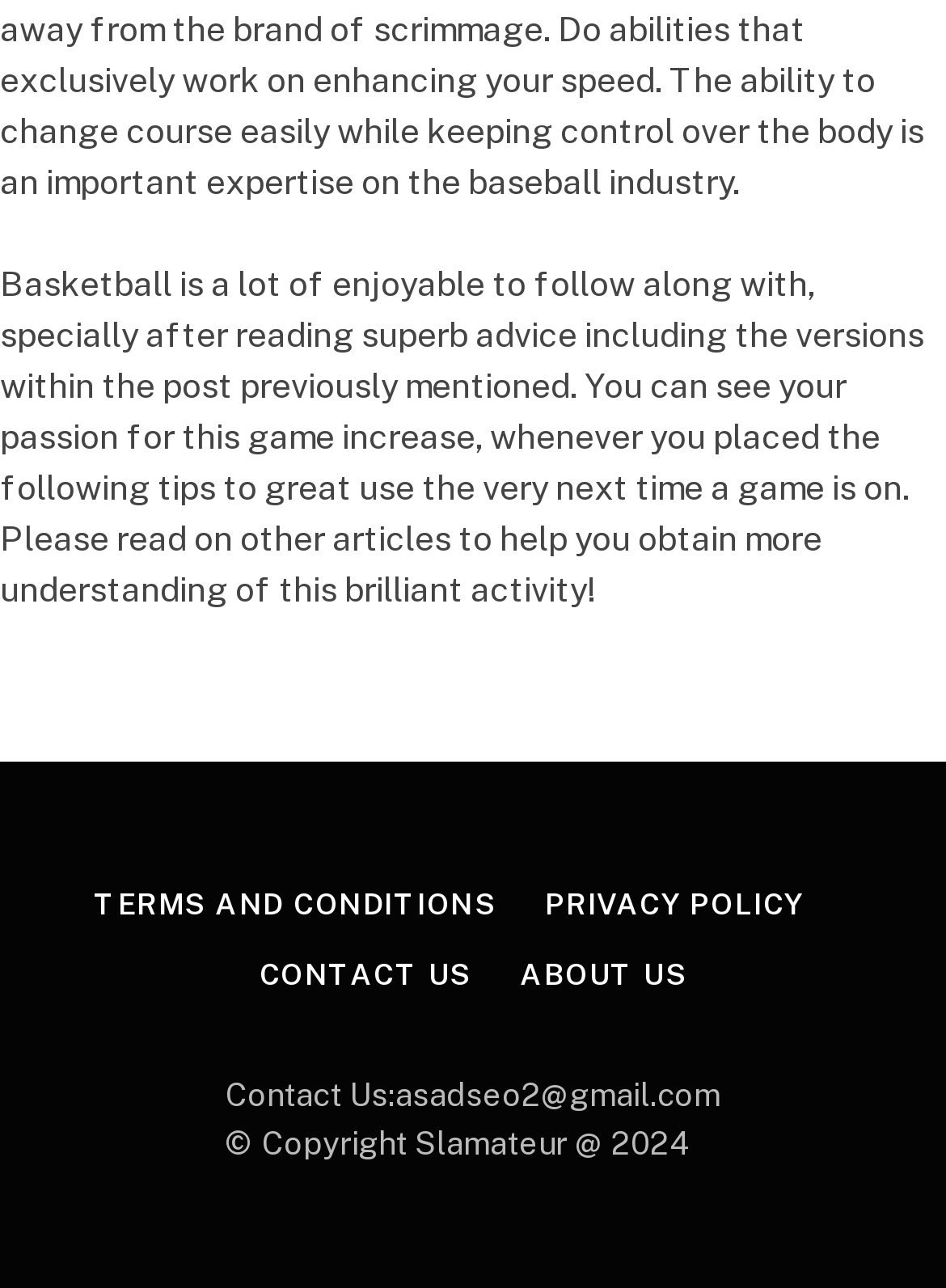From the webpage screenshot, predict the bounding box of the UI element that matches this description: "Terms and Conditions".

[0.099, 0.689, 0.524, 0.716]